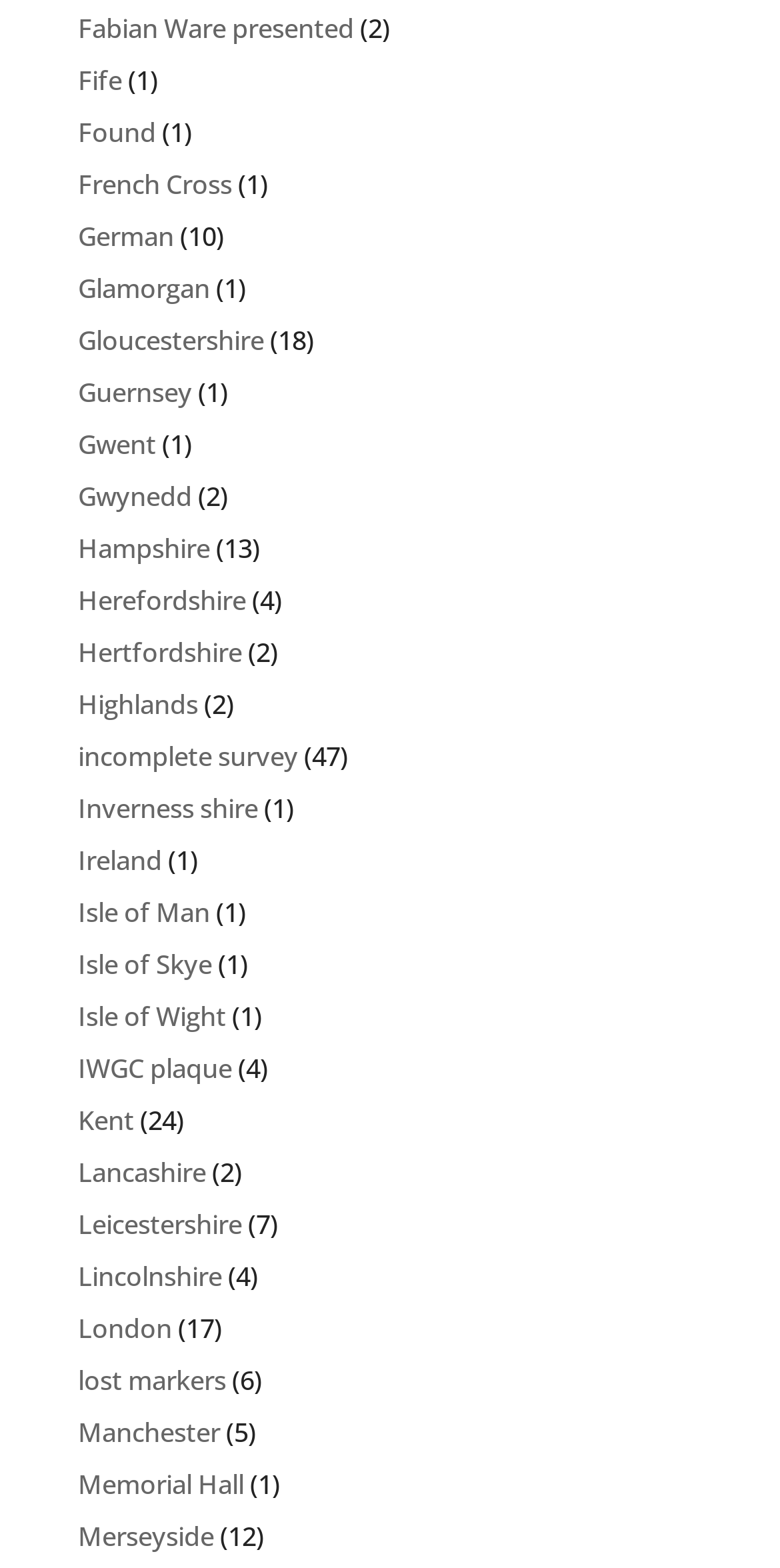Please reply to the following question using a single word or phrase: 
What is the first link on the webpage?

Fabian Ware presented